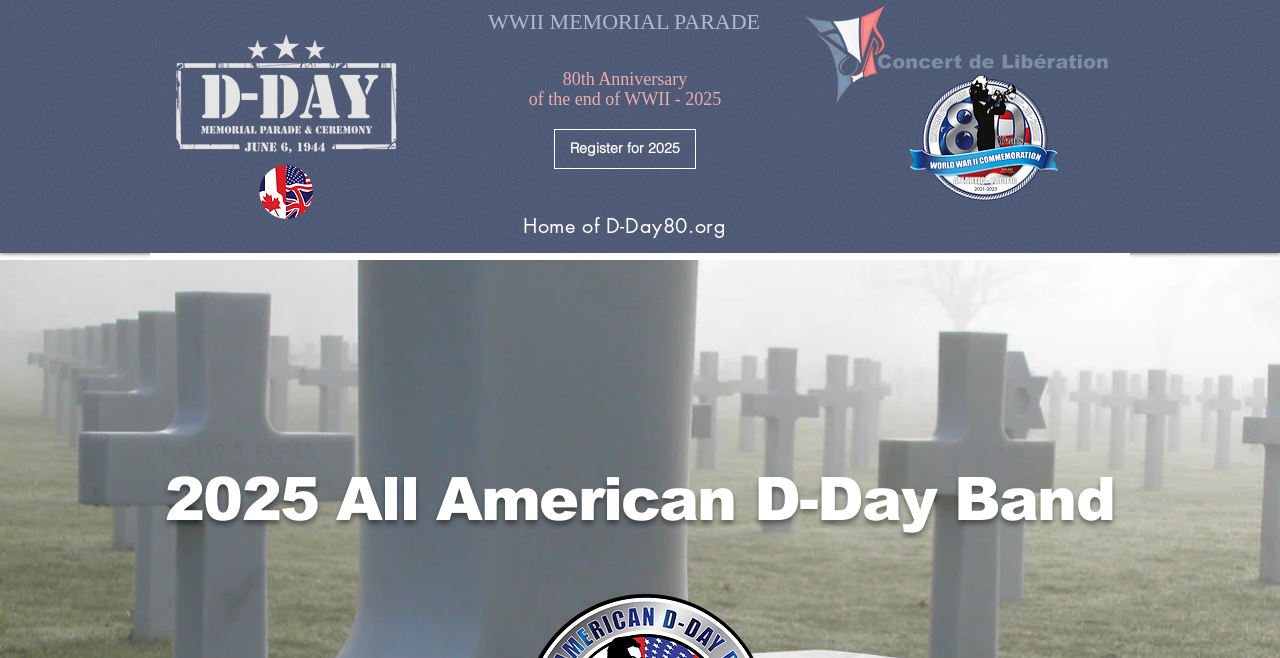Use one word or a short phrase to answer the question provided: 
What is the name of the band performing in 2025?

All American D-Day Band